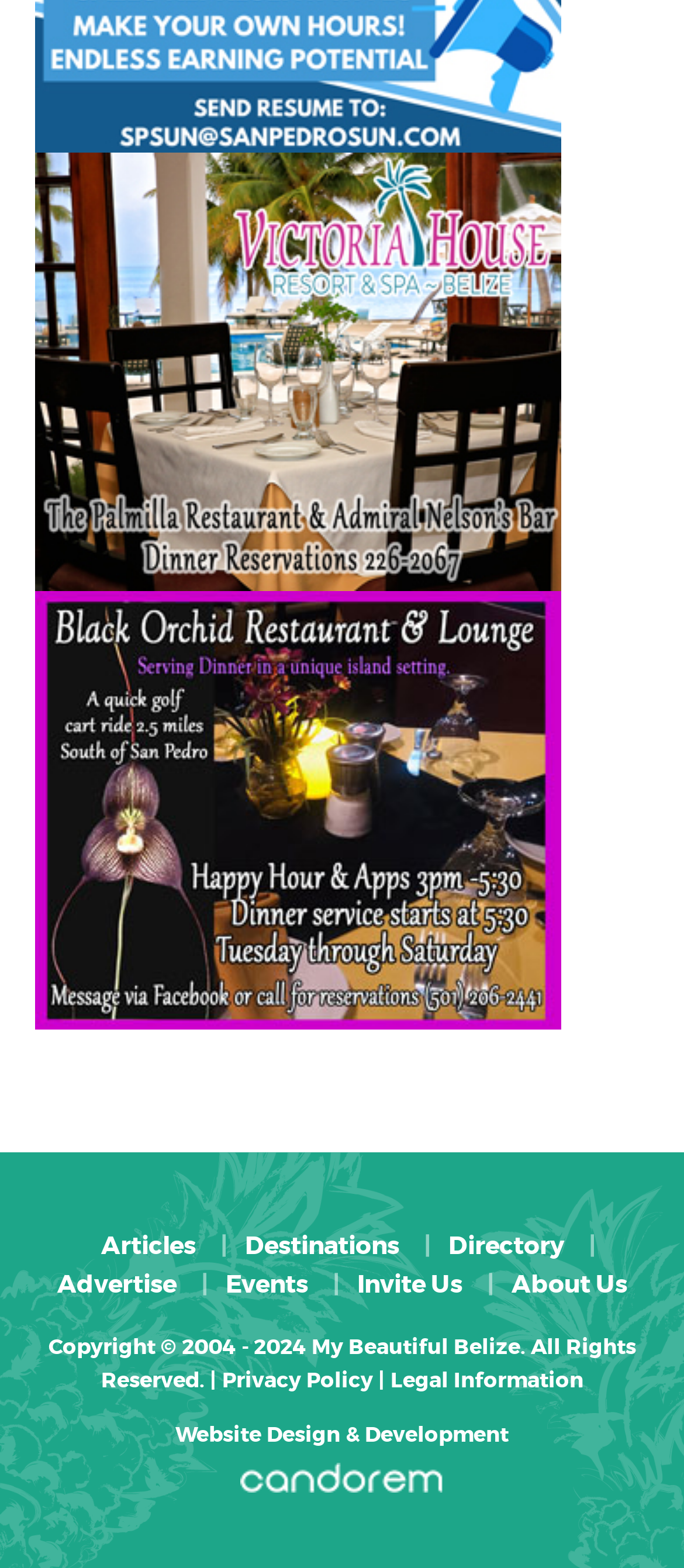Using the given element description, provide the bounding box coordinates (top-left x, top-left y, bottom-right x, bottom-right y) for the corresponding UI element in the screenshot: Reviews

None